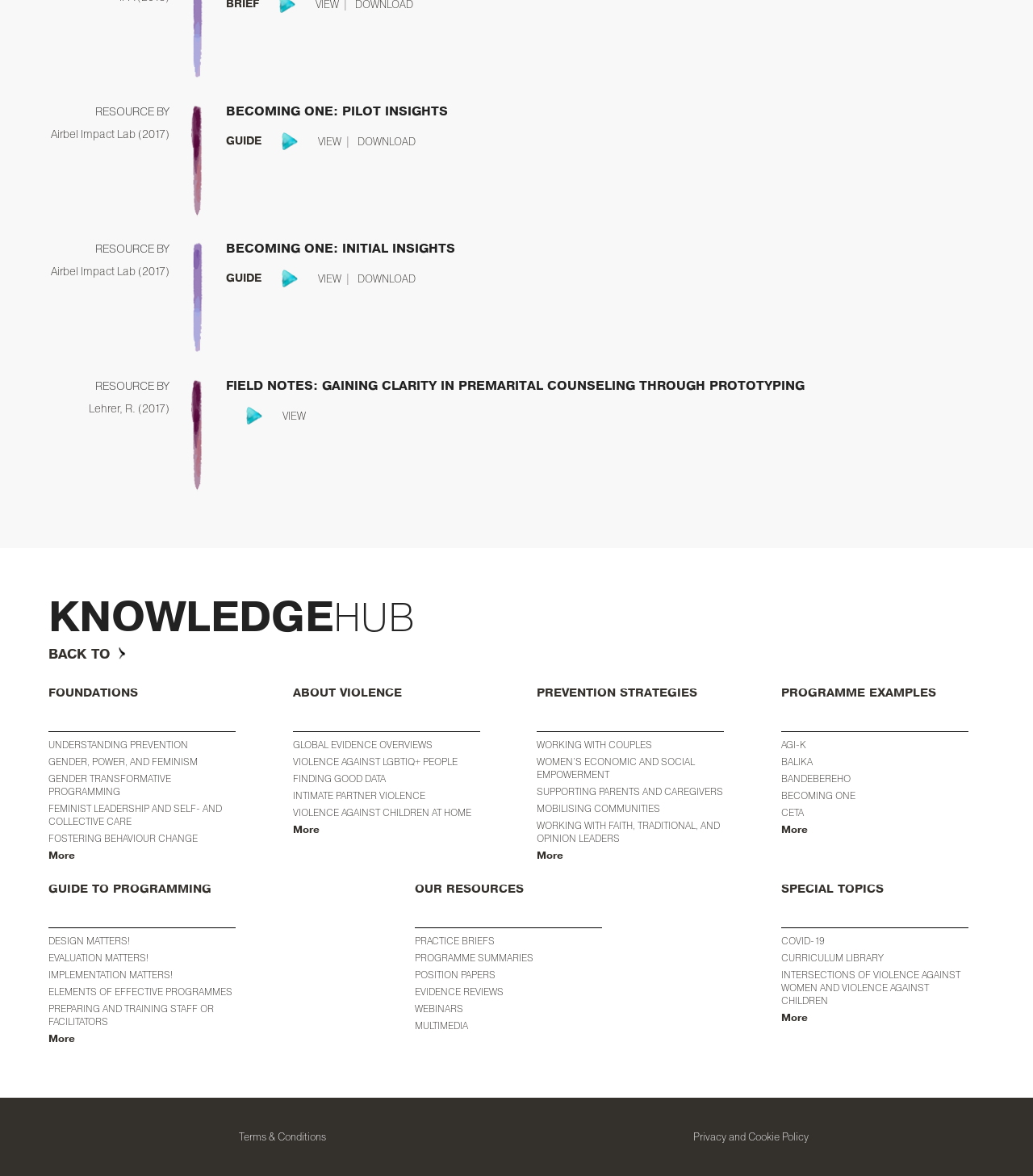Please give a short response to the question using one word or a phrase:
What is the text of the second link in the 'KNOWLEDGE HUB' section?

FOUNDATIONS